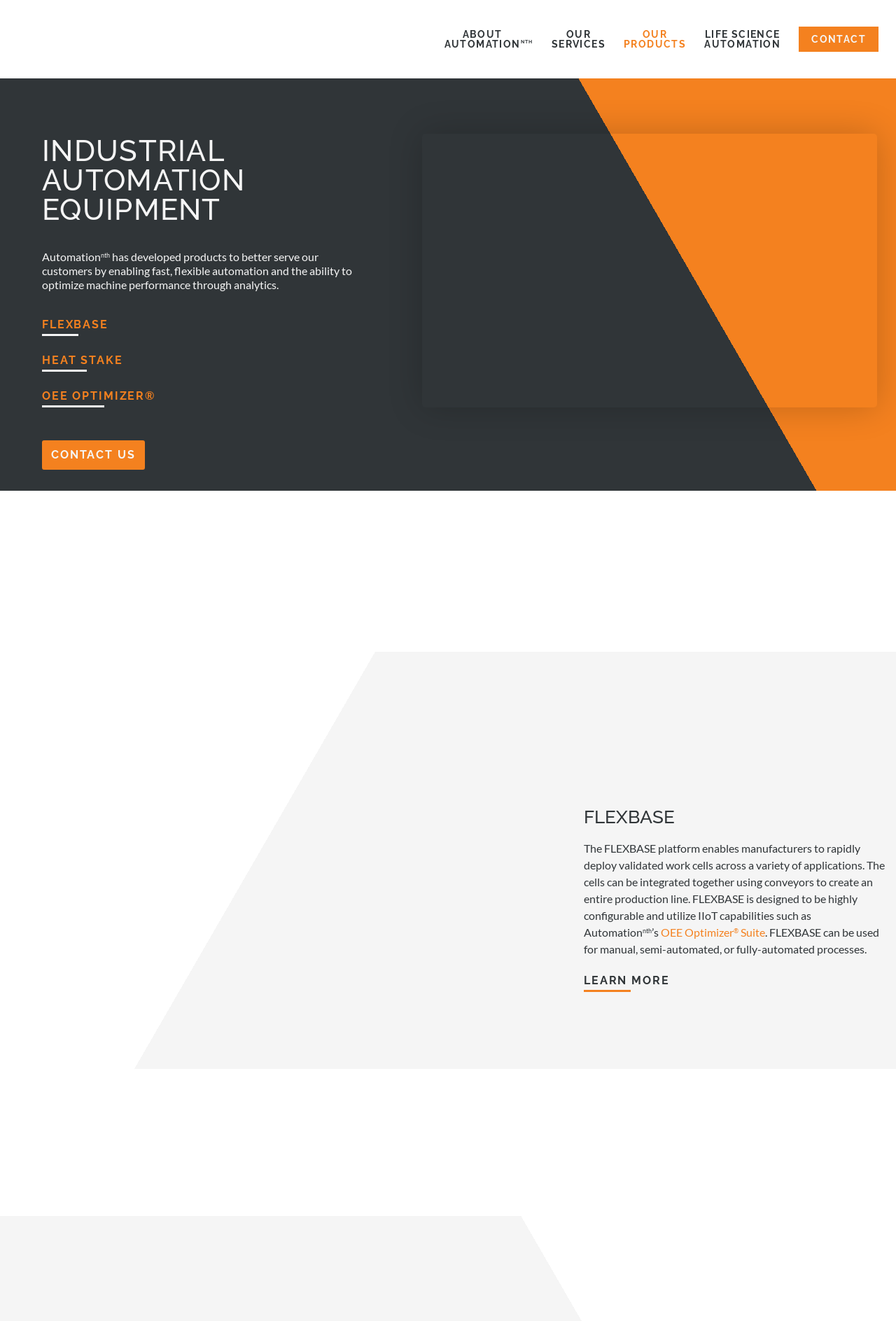What is the main product category?
Using the image, provide a concise answer in one word or a short phrase.

Industrial Automation Equipment